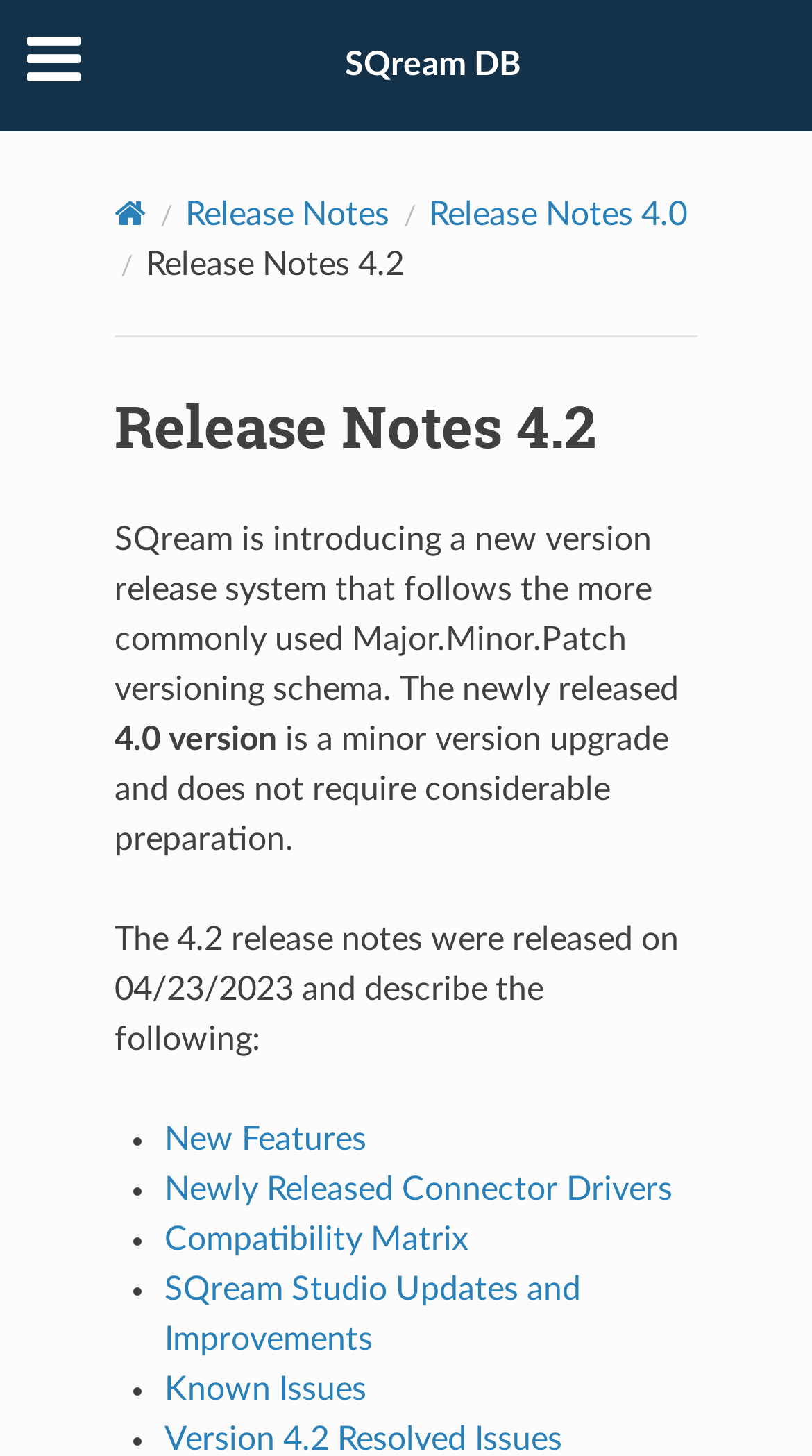Determine the bounding box coordinates of the clickable region to follow the instruction: "go to SQream DB homepage".

[0.424, 0.034, 0.642, 0.056]